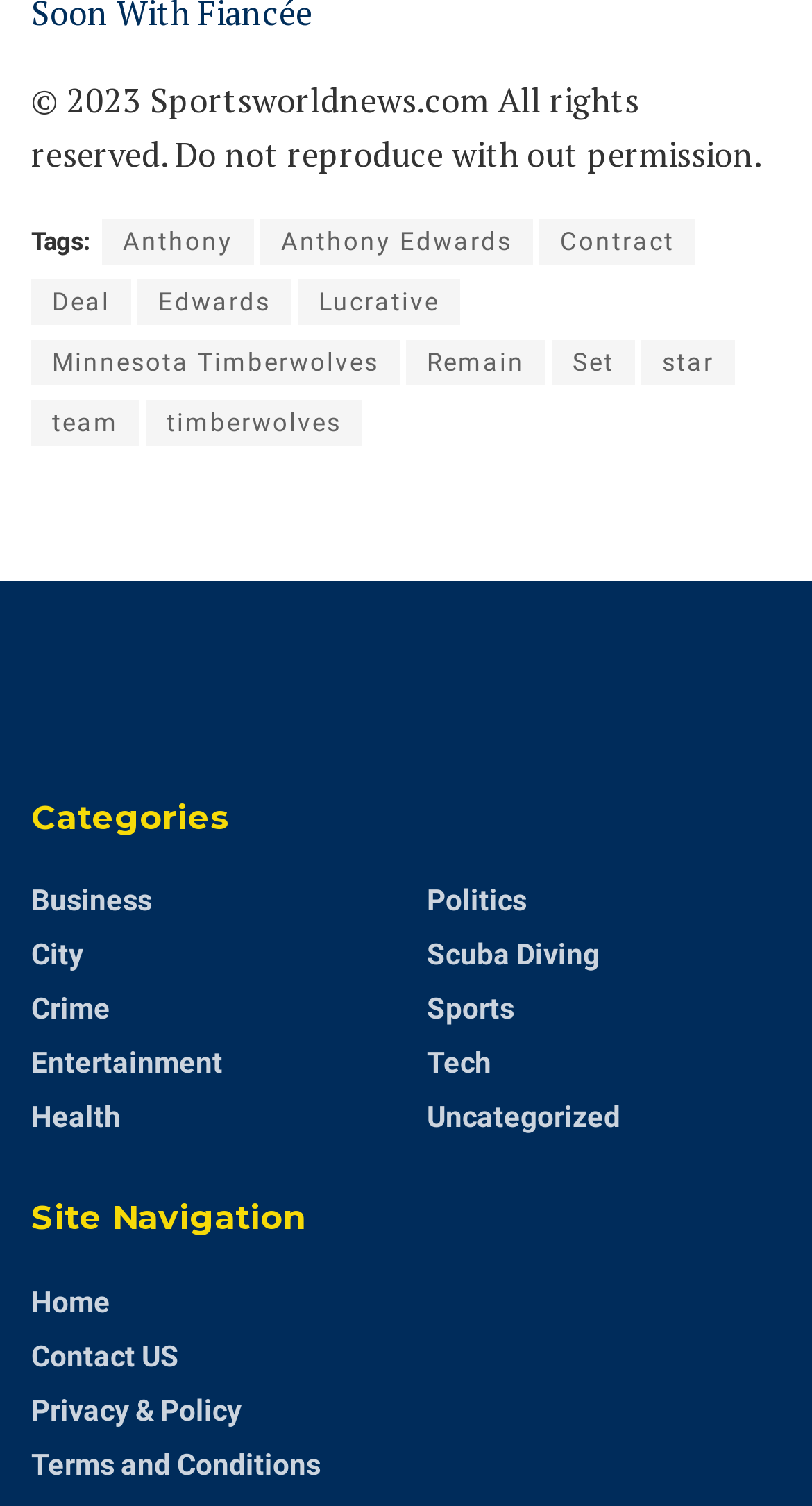Determine the bounding box coordinates of the section I need to click to execute the following instruction: "Click on the 'Estate Series' link". Provide the coordinates as four float numbers between 0 and 1, i.e., [left, top, right, bottom].

None